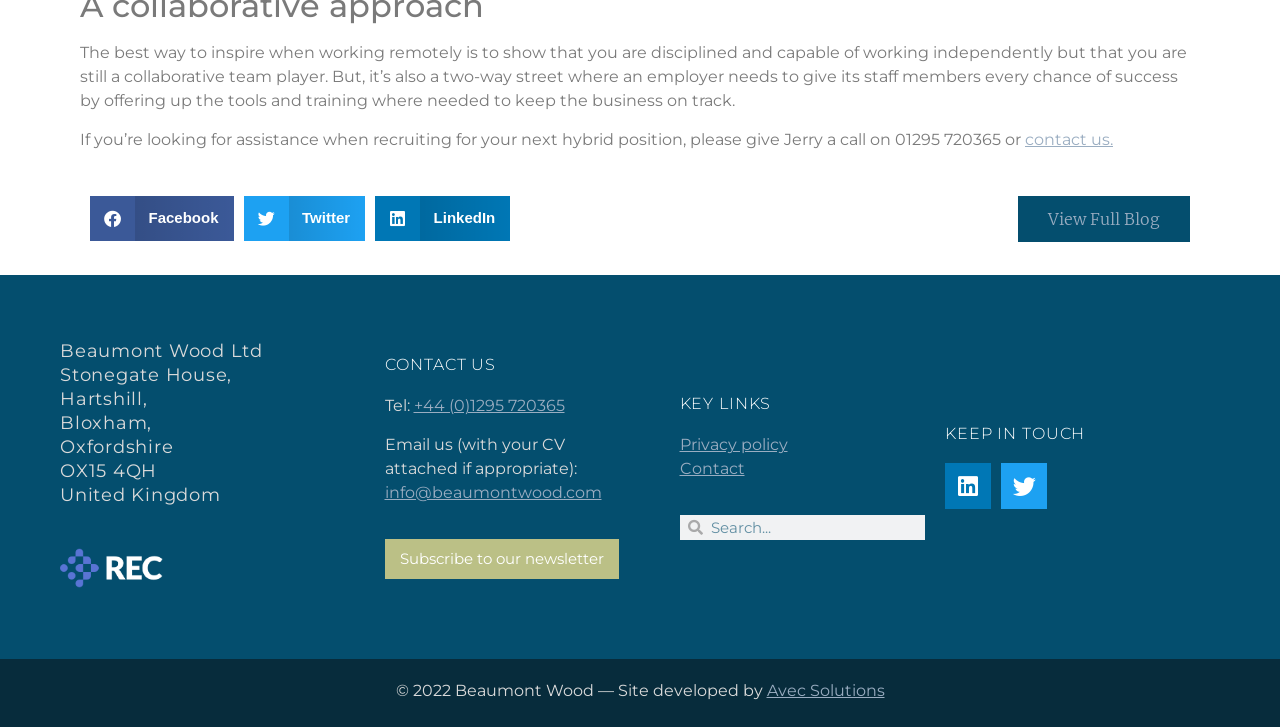Locate the bounding box of the UI element defined by this description: "+44 (0)1295 720365". The coordinates should be given as four float numbers between 0 and 1, formatted as [left, top, right, bottom].

[0.323, 0.545, 0.441, 0.571]